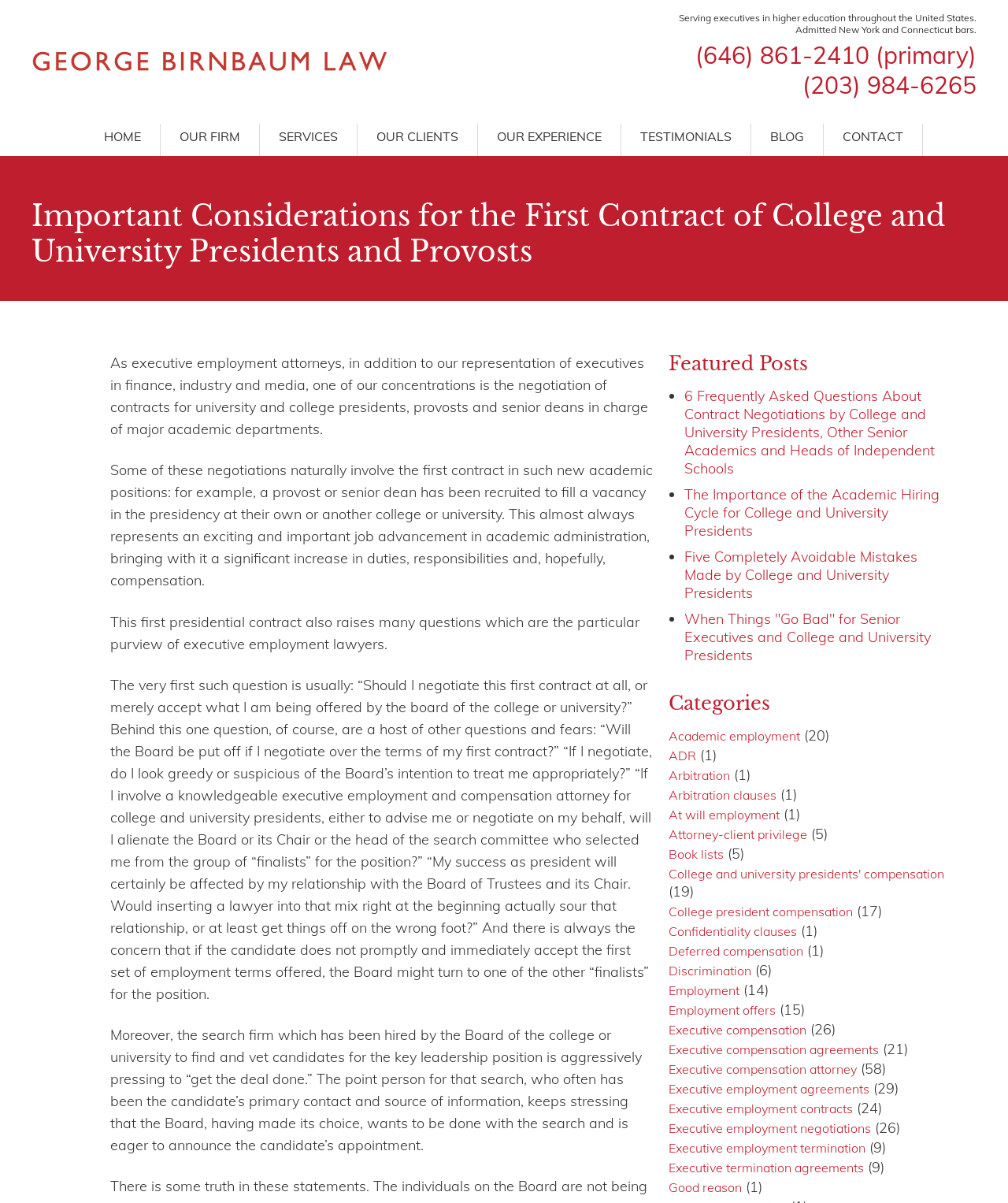What is the main title displayed on this webpage?

Important Considerations for the First Contract of College and University Presidents and Provosts